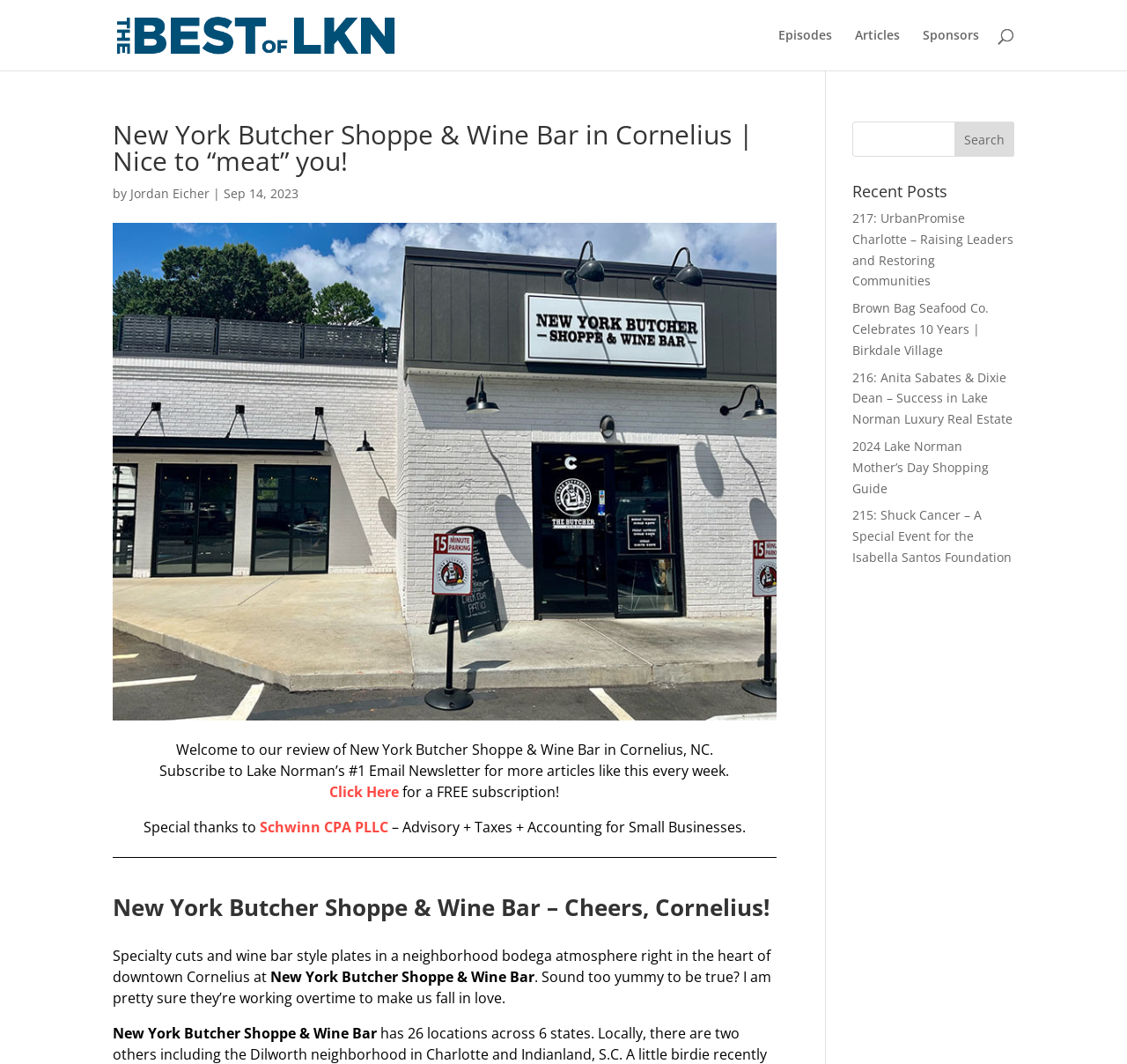Respond concisely with one word or phrase to the following query:
What is the name of the sponsor mentioned?

Schwinn CPA PLLC